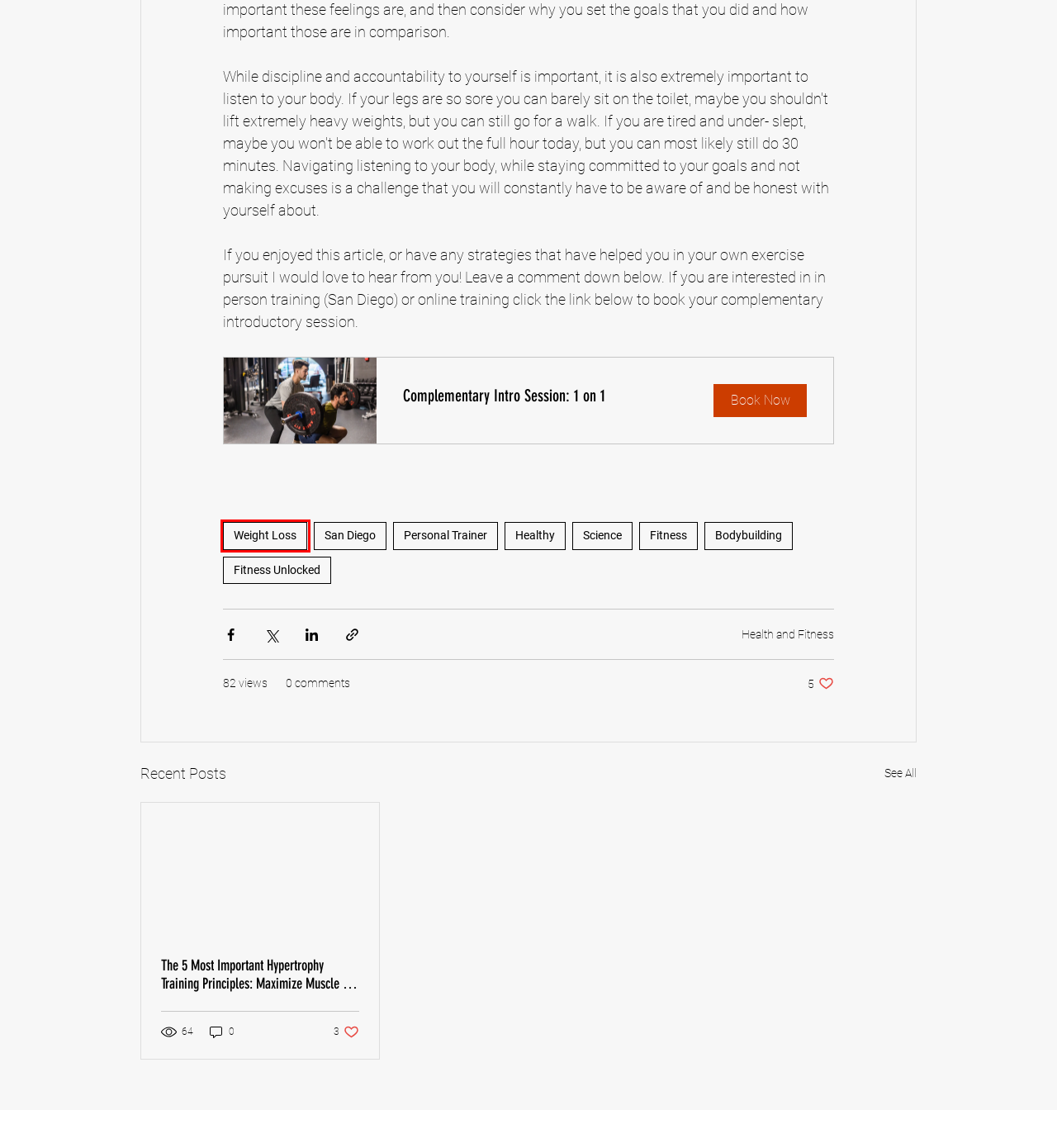You are given a screenshot depicting a webpage with a red bounding box around a UI element. Select the description that best corresponds to the new webpage after clicking the selected element. Here are the choices:
A. Bodybuilding | Fitness Unlocked
B. Science | Fitness Unlocked
C. Complementary Intro Session: 1 on 1 | Fitness Unlocked
D. San Diego | Fitness Unlocked
E. Healthy | Fitness Unlocked
F. The 5 Most Important Hypertrophy Training Principles: Maximize Muscle on Any Routine
G. Weight Loss | Fitness Unlocked
H. Fitness Unlocked | Fitness Unlocked

G